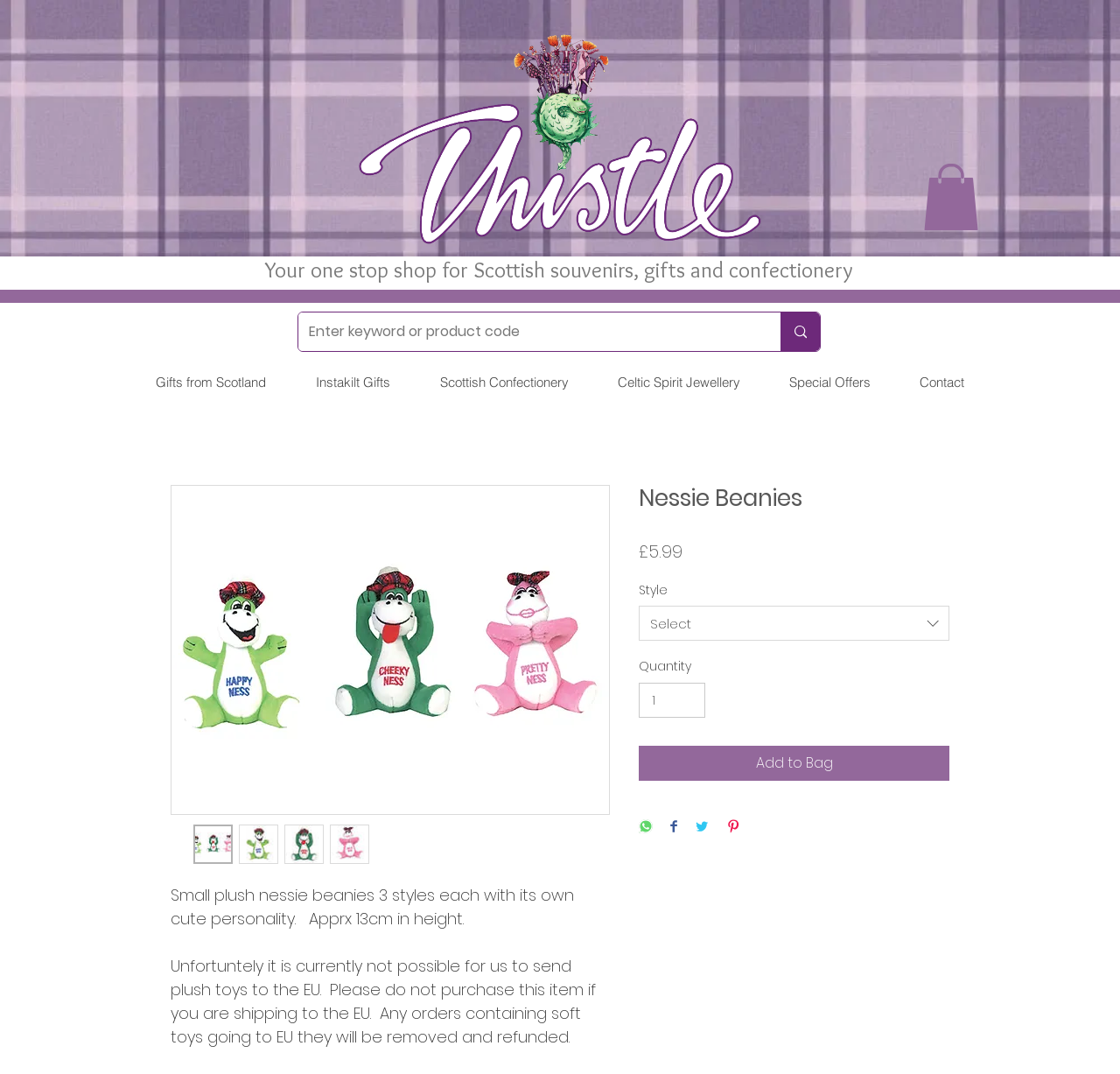Please provide the bounding box coordinates for the element that needs to be clicked to perform the instruction: "Select a style from the dropdown list". The coordinates must consist of four float numbers between 0 and 1, formatted as [left, top, right, bottom].

[0.57, 0.564, 0.848, 0.597]